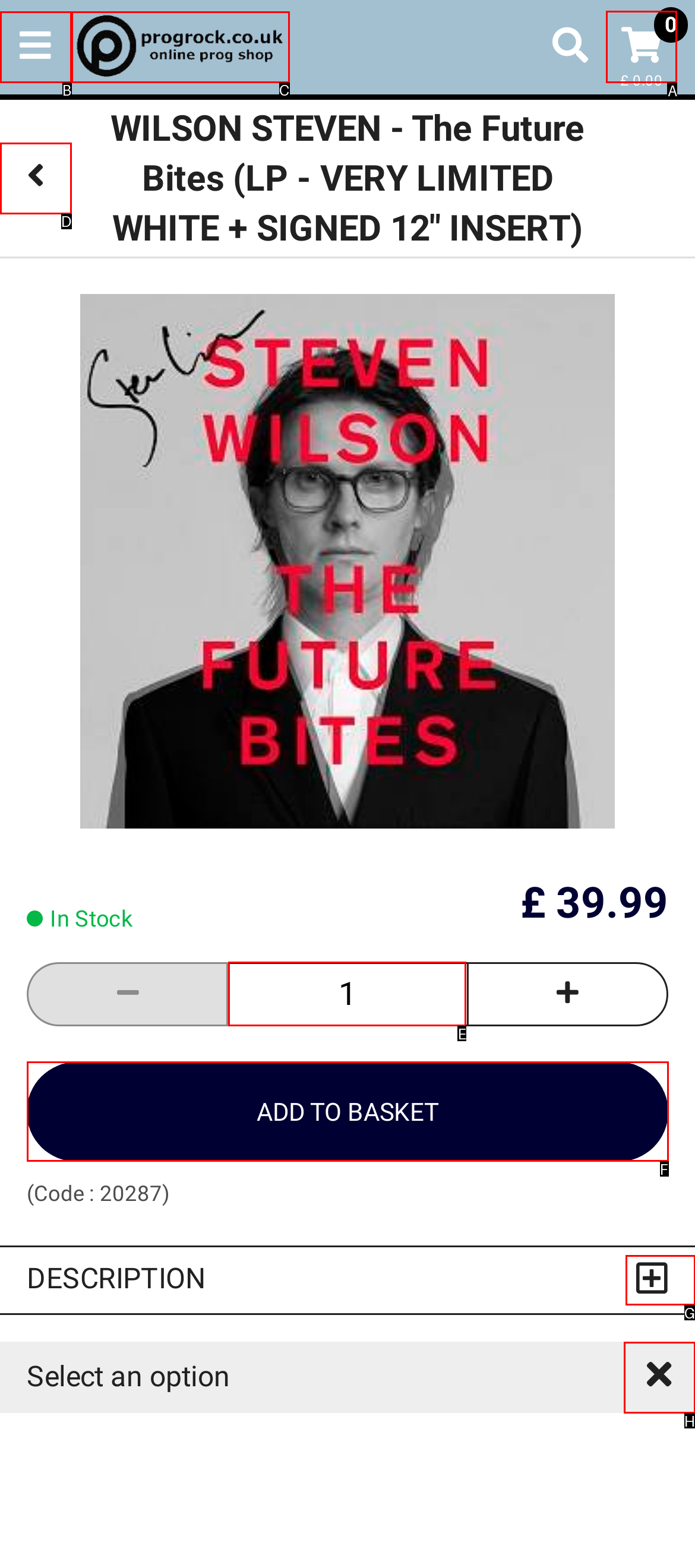For the task: View your basket, tell me the letter of the option you should click. Answer with the letter alone.

A